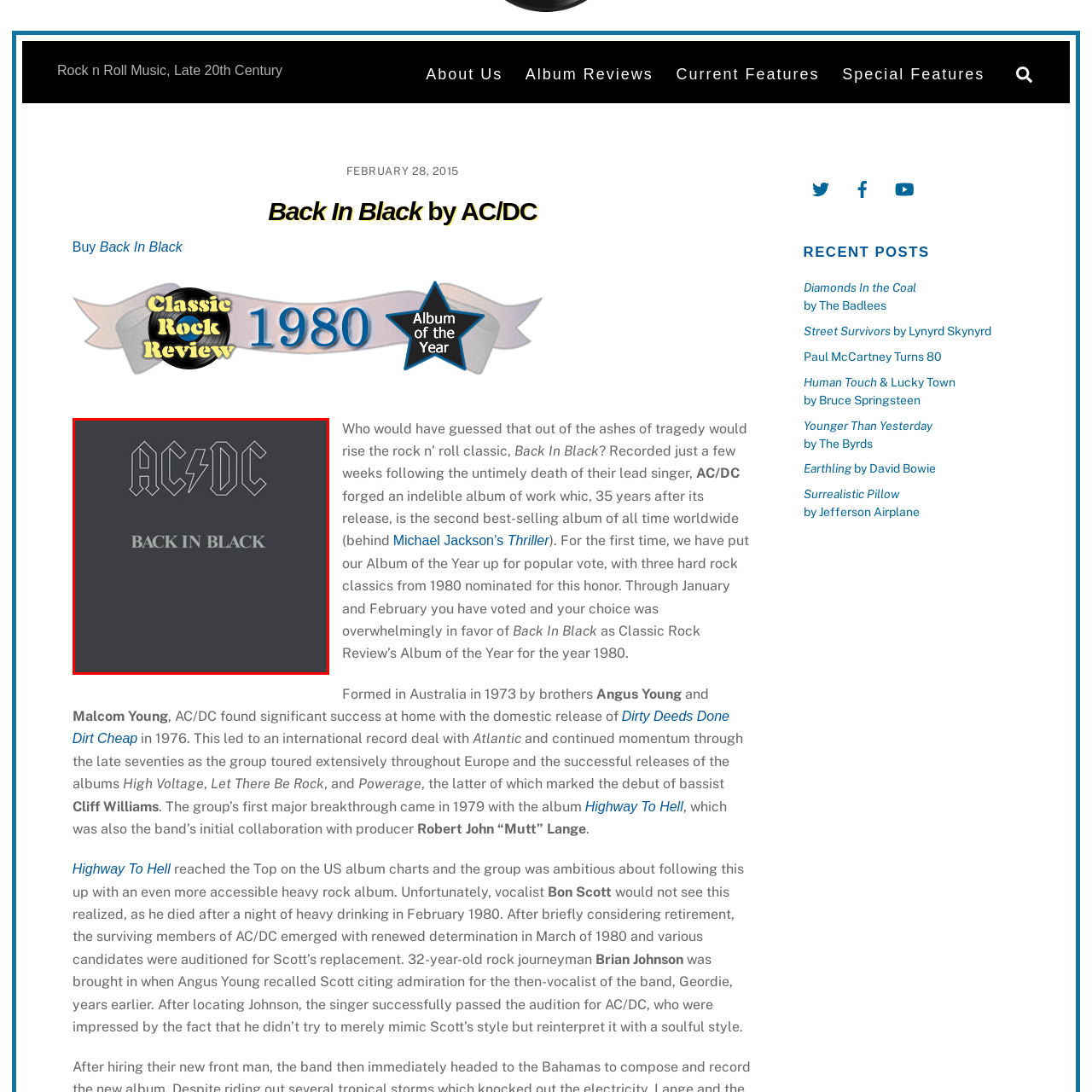What is the position of the album title on the cover?
Please carefully analyze the image highlighted by the red bounding box and give a thorough response based on the visual information contained within that section.

According to the caption, the album title 'BACK IN BLACK' is 'elegantly positioned beneath' the band's name 'AC/DC'.